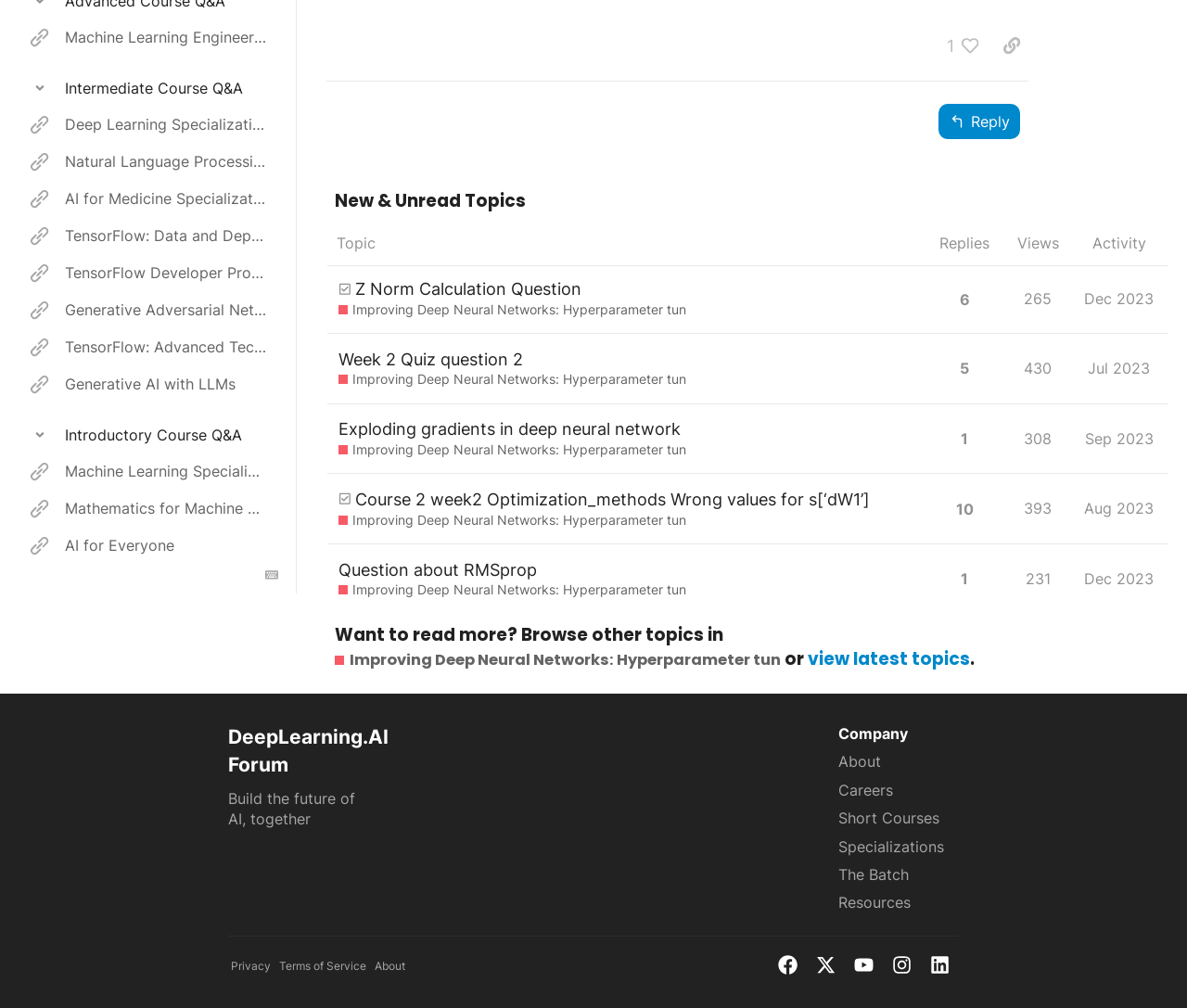Given the element description Yep, I need this!, predict the bounding box coordinates for the UI element in the webpage screenshot. The format should be (top-left x, top-left y, bottom-right x, bottom-right y), and the values should be between 0 and 1.

None